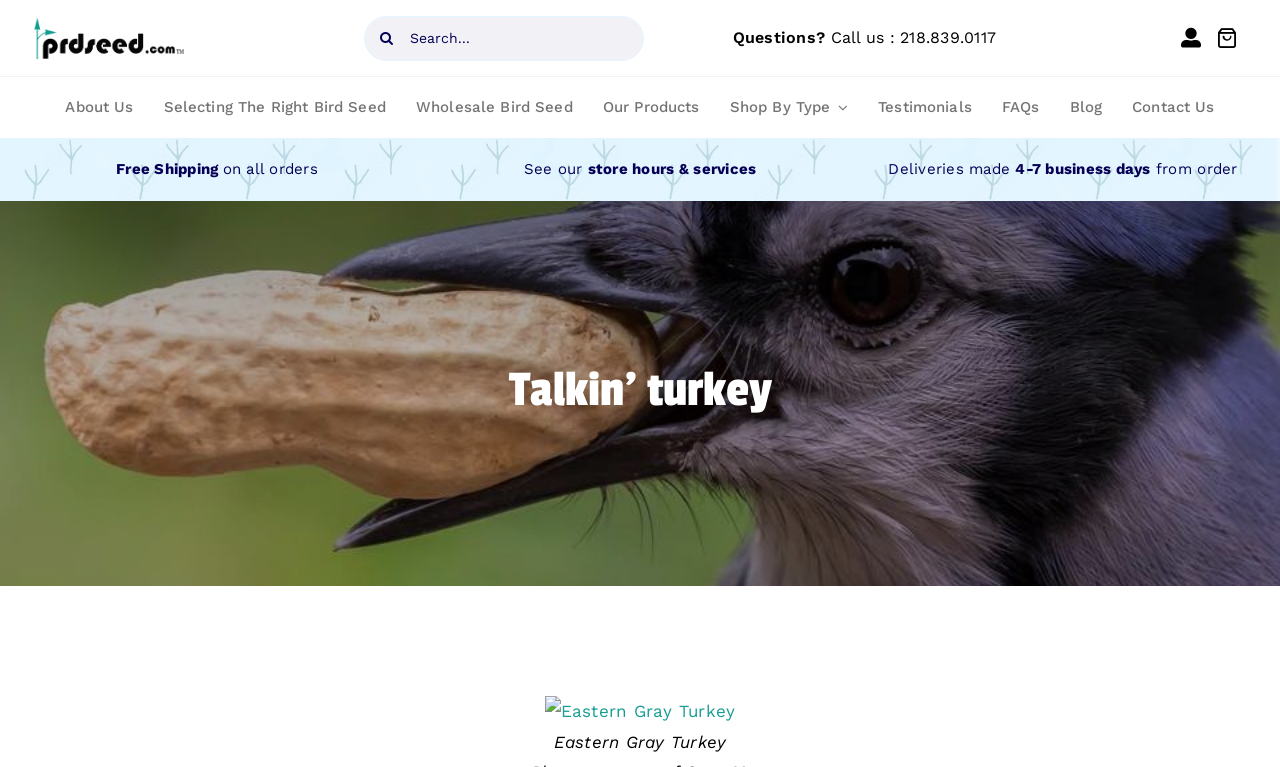From the element description: "About Us", extract the bounding box coordinates of the UI element. The coordinates should be expressed as four float numbers between 0 and 1, in the order [left, top, right, bottom].

[0.039, 0.1, 0.116, 0.18]